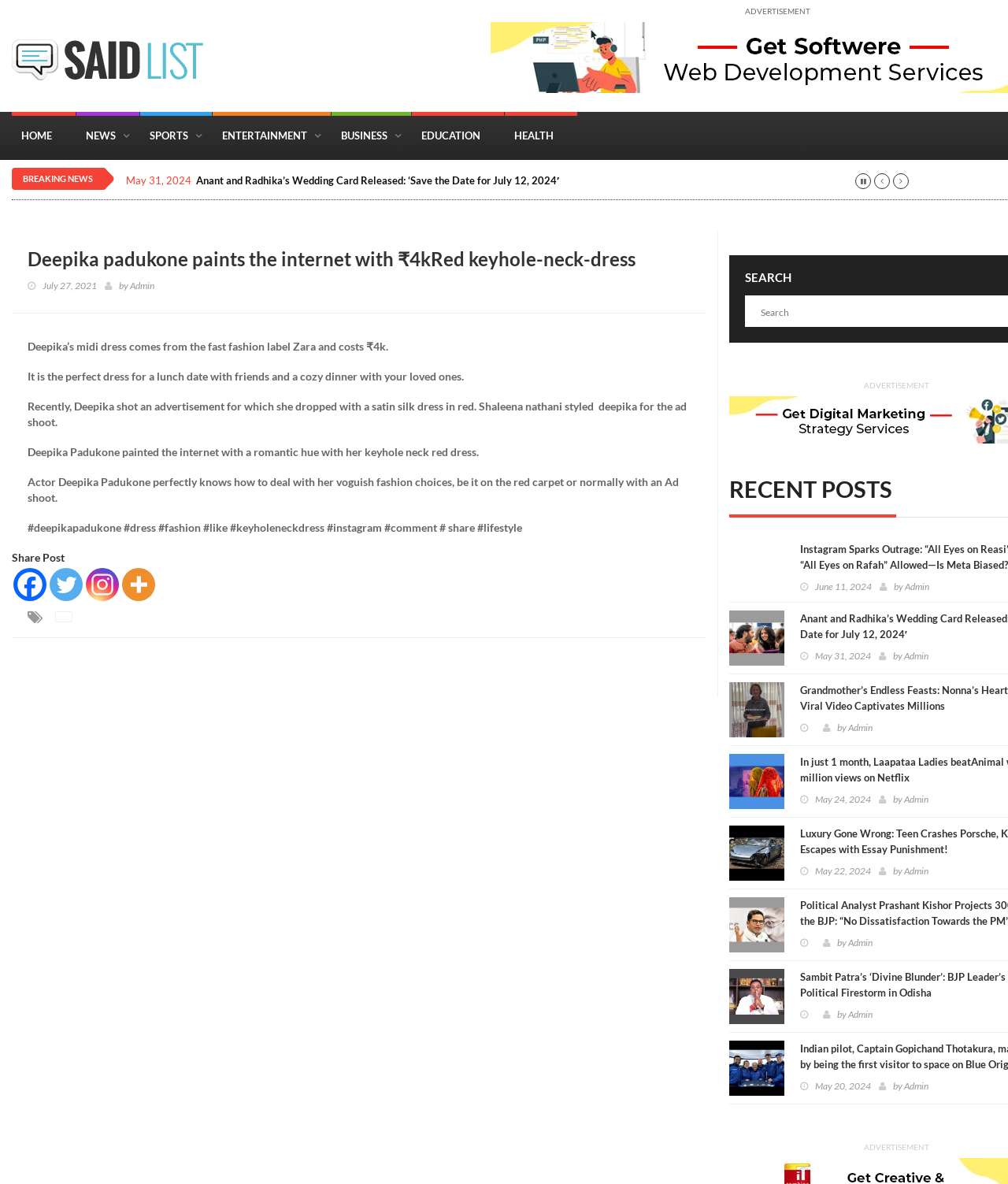What is the name of the celebrity in the article?
Look at the screenshot and respond with one word or a short phrase.

Deepika Padukone